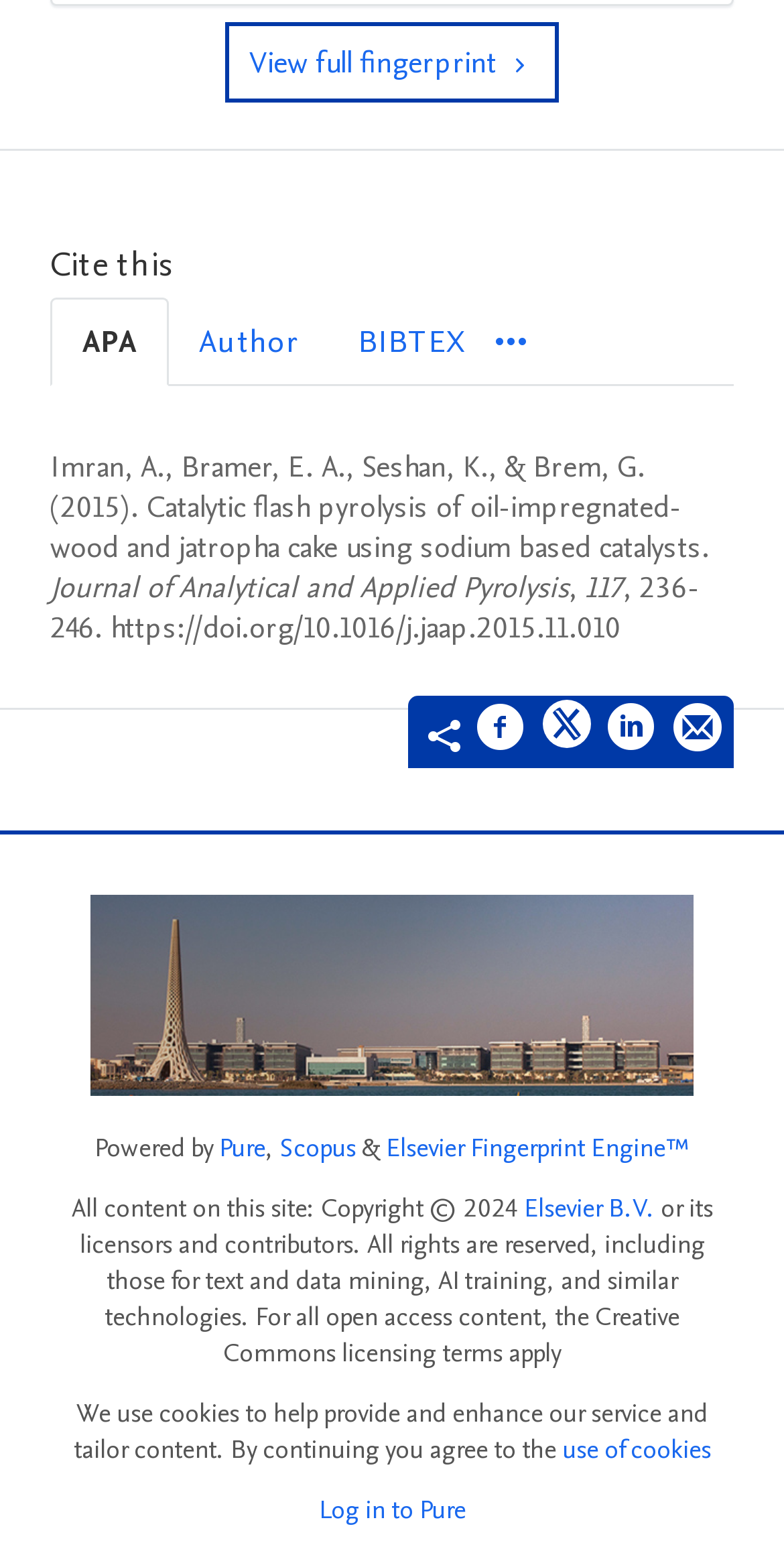What is the logo displayed at the top of the webpage?
Provide a concise answer using a single word or phrase based on the image.

KAUST PORTAL FOR RESEARCHERS AND STUDENTS Logo